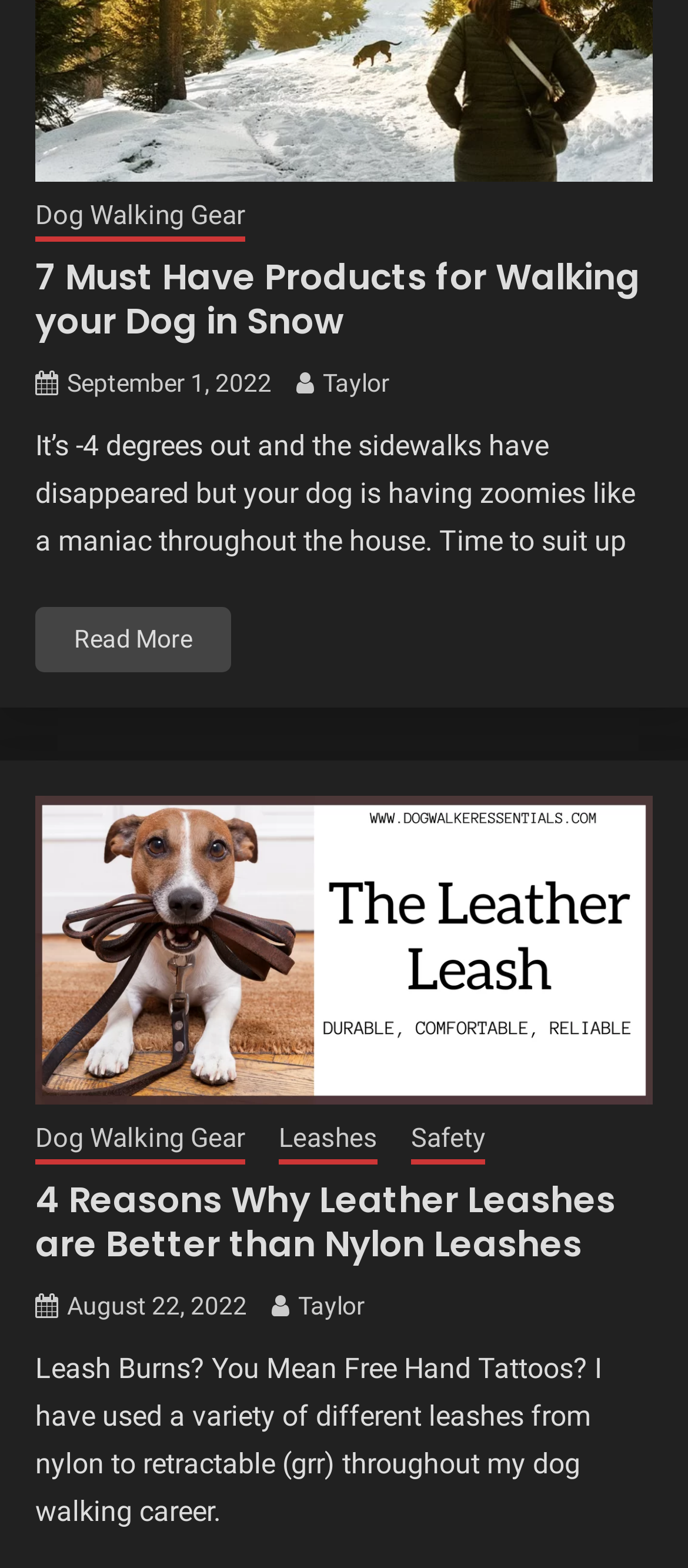Who is the author of the second article?
Using the details shown in the screenshot, provide a comprehensive answer to the question.

The second article has a link with the text 'Taylor', which is likely the author's name, as it is placed below the article's heading and date.